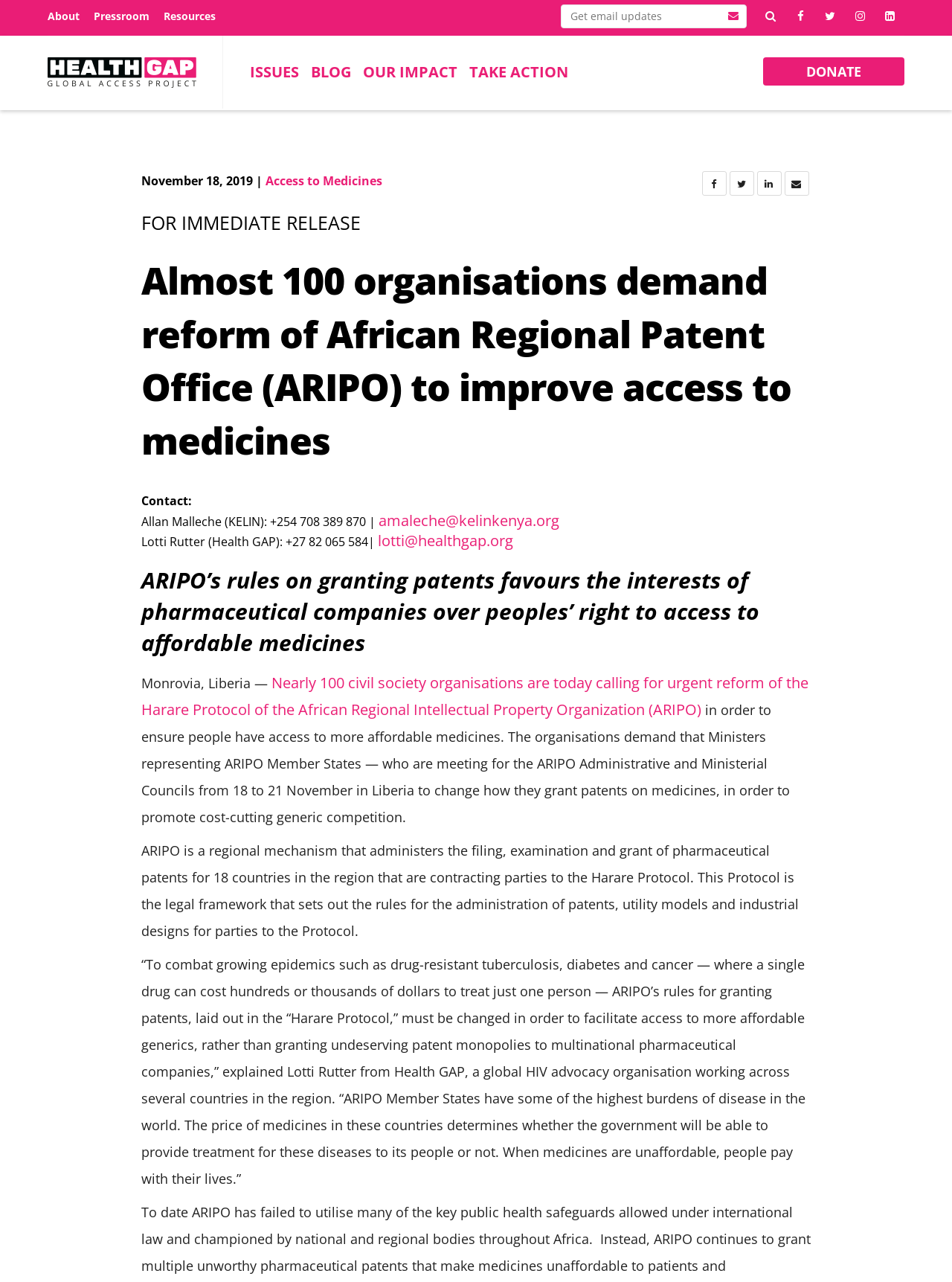What is the issue with ARIPO's rules on granting patents?
Provide a fully detailed and comprehensive answer to the question.

I found the issue with ARIPO's rules on granting patents by reading the text that states 'ARIPO’s rules on granting patents favours the interests of pharmaceutical companies over peoples’ right to access to affordable medicines'.